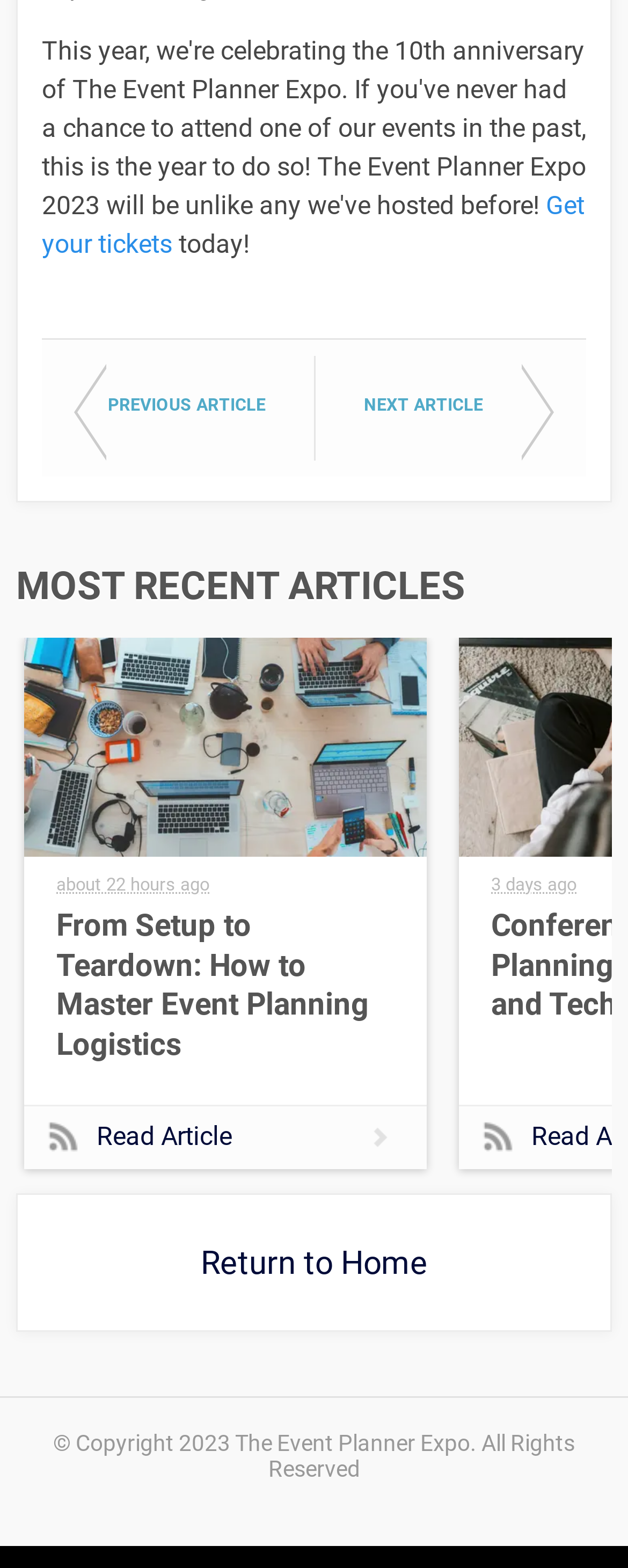Bounding box coordinates are given in the format (top-left x, top-left y, bottom-right x, bottom-right y). All values should be floating point numbers between 0 and 1. Provide the bounding box coordinate for the UI element described as: parent_node: NEXT ARTICLE

[0.503, 0.227, 0.933, 0.294]